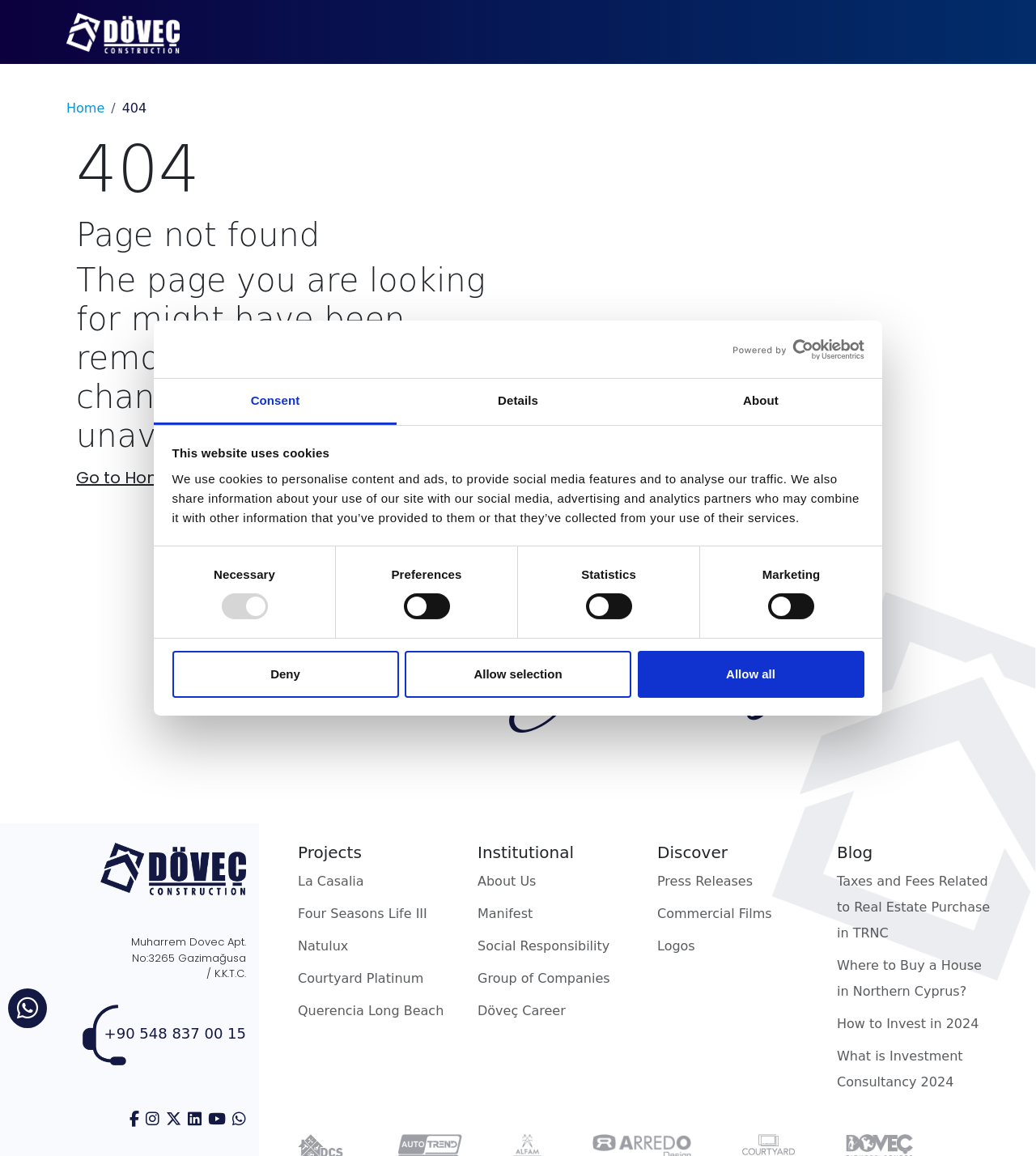Locate the bounding box coordinates of the area where you should click to accomplish the instruction: "Read the '404' page description".

[0.073, 0.186, 0.5, 0.22]